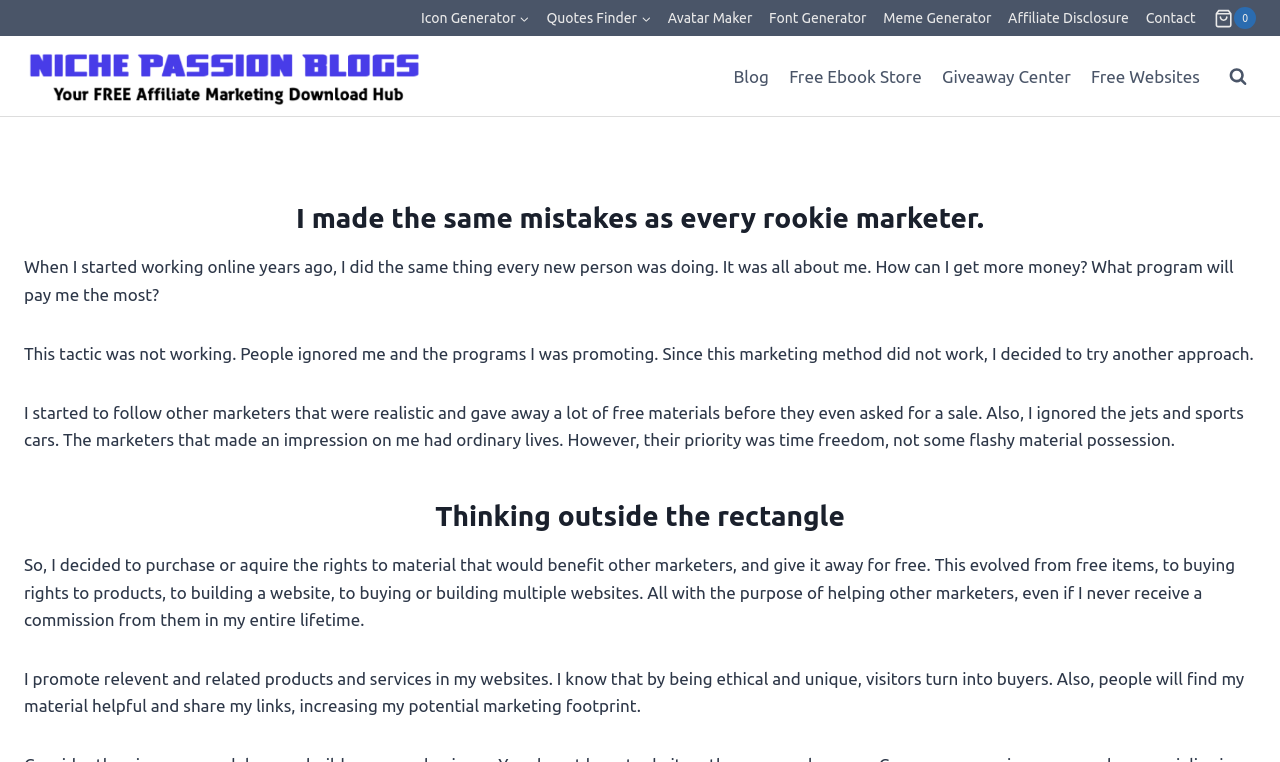Predict the bounding box coordinates of the UI element that matches this description: "Shopping Cart 0". The coordinates should be in the format [left, top, right, bottom] with each value between 0 and 1.

[0.948, 0.01, 0.981, 0.038]